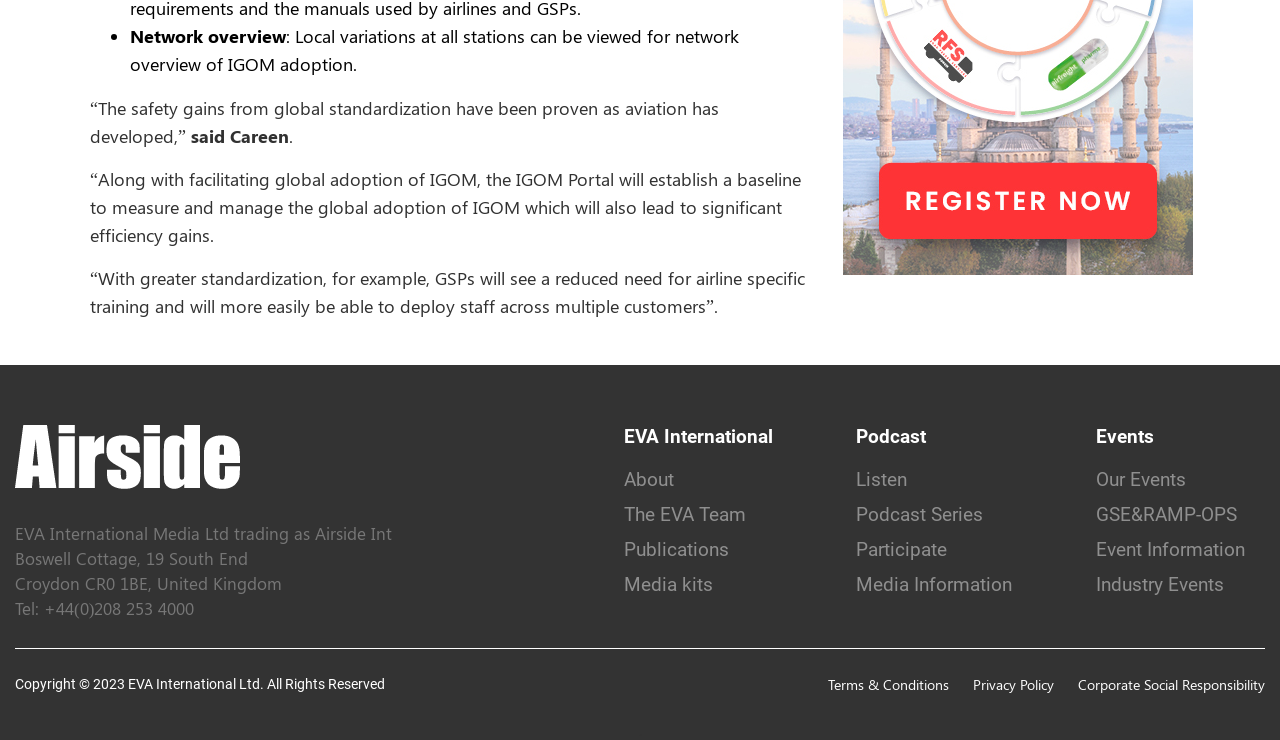What is the address of EVA International Media Ltd?
Offer a detailed and exhaustive answer to the question.

The address can be found in the footer section, which states 'EVA International Media Ltd trading as Airside Int, Boswell Cottage, 19 South End, Croydon CR0 1BE, United Kingdom'.